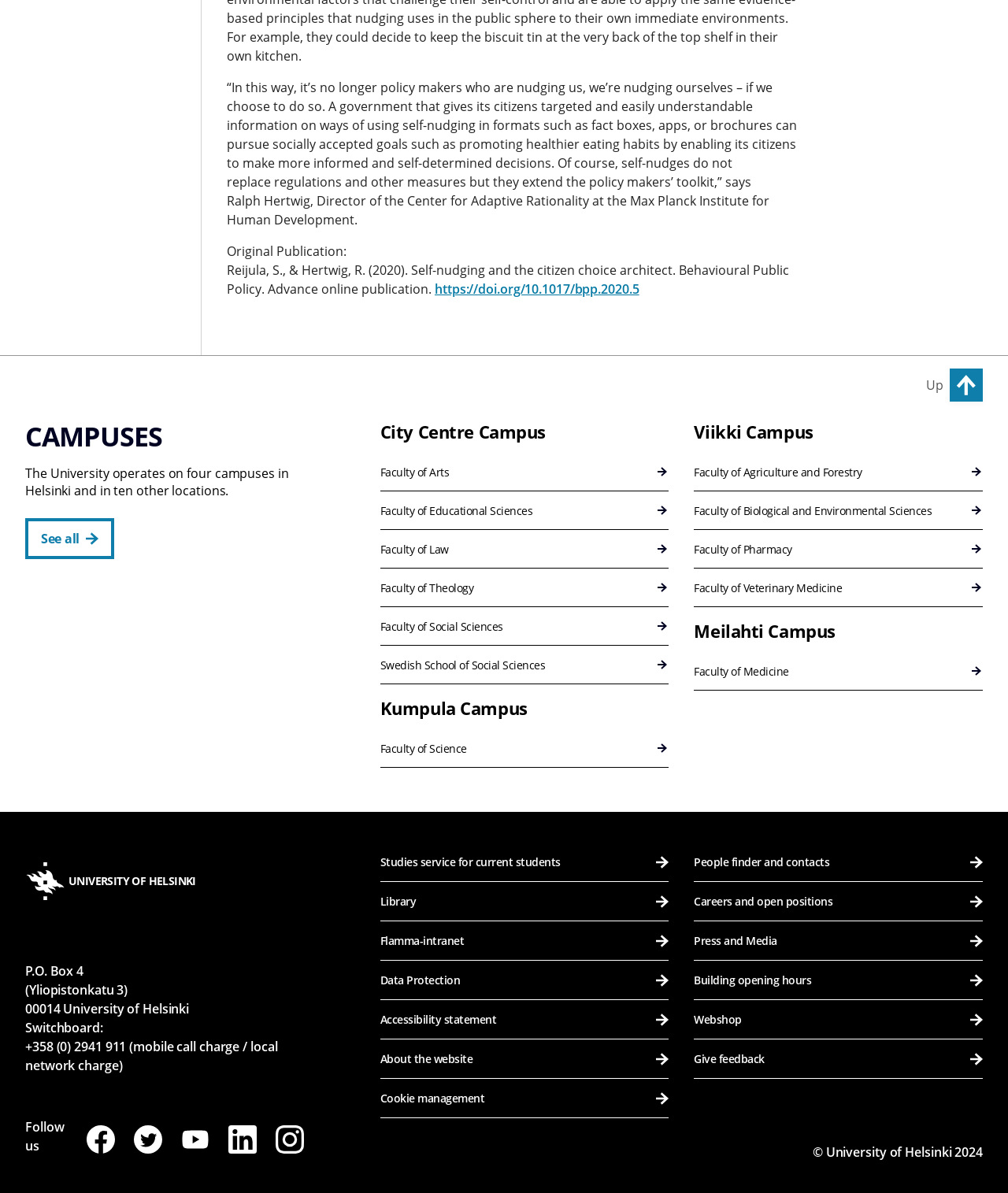What is the contact information of the university?
Look at the image and answer with only one word or phrase.

P.O. Box 4, +358 (0) 2941 911